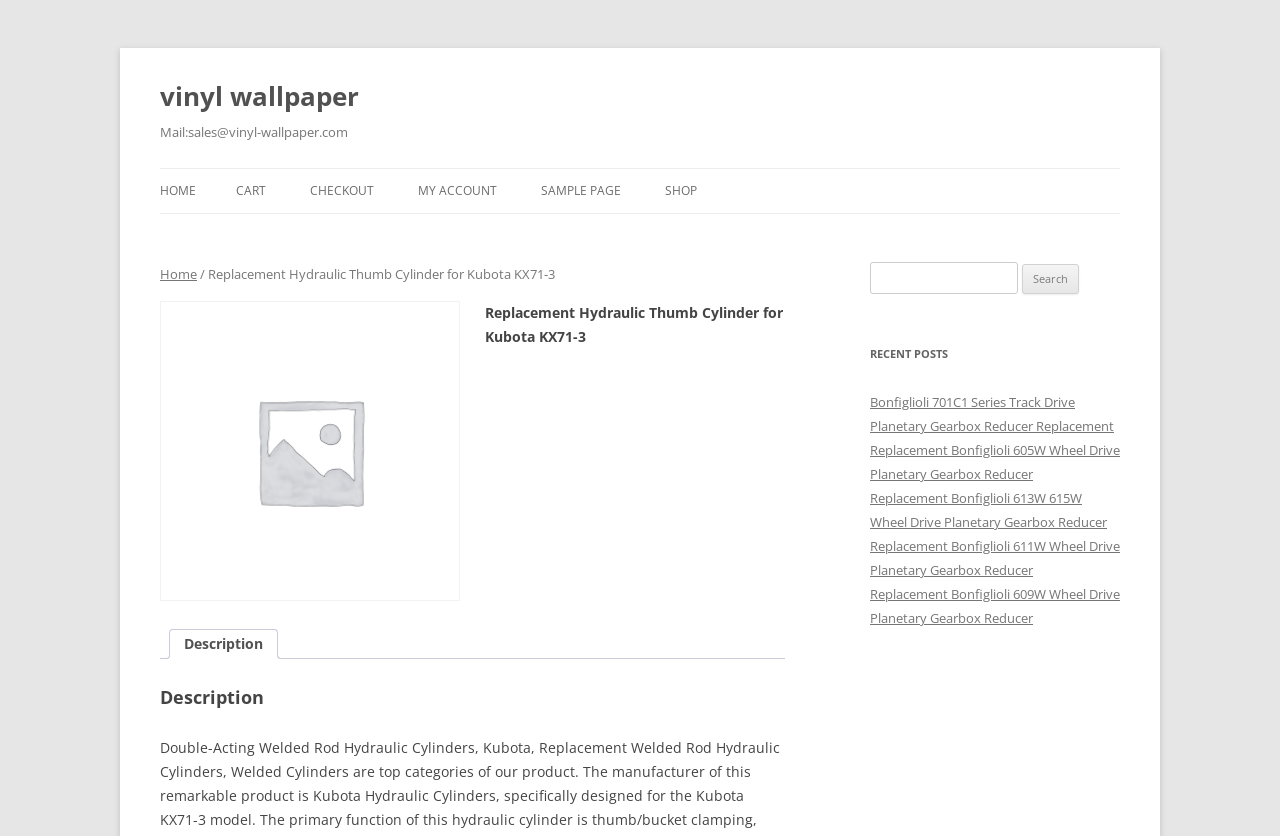Determine the bounding box coordinates for the UI element matching this description: "parent_node: Search for: value="Search"".

[0.799, 0.316, 0.843, 0.352]